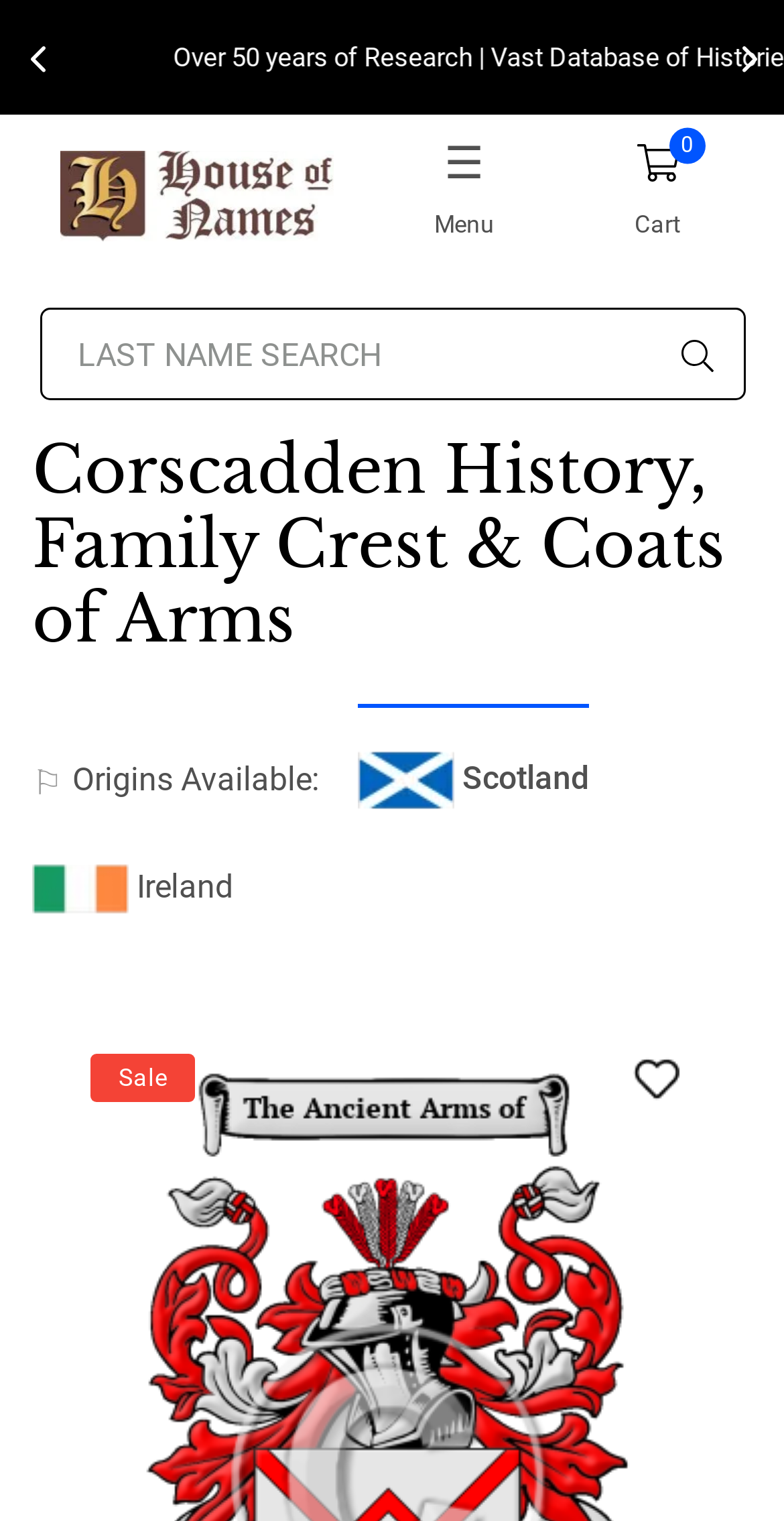Is there a sale on the website?
Answer the question with detailed information derived from the image.

The presence of a sale on the website can be determined by looking at the text 'Sale' below the search box. This text indicates that there is a sale on the website.